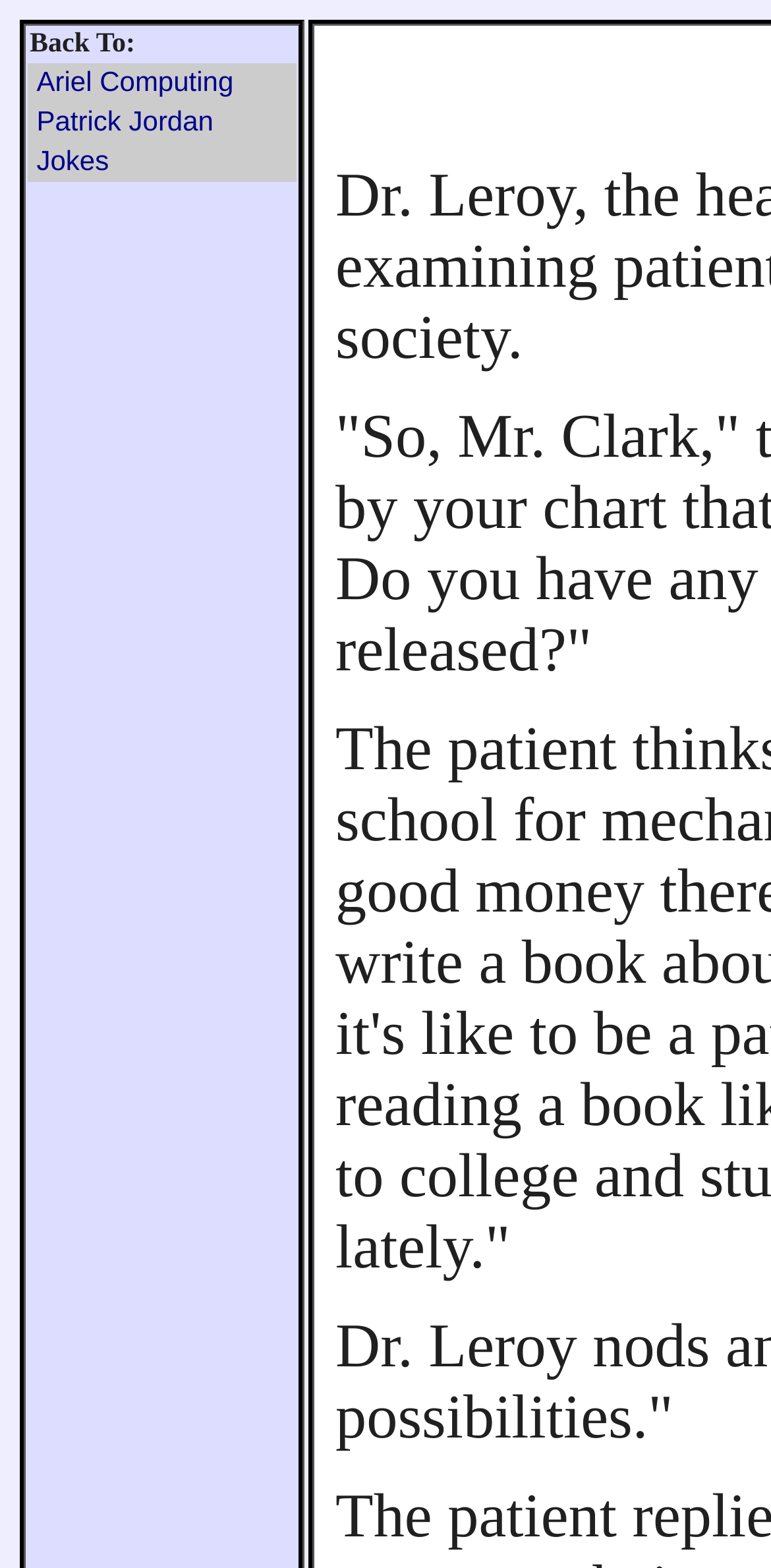Describe all the significant parts and information present on the webpage.

The webpage is about a psychiatric patient, with a table at the top left corner, taking up about a quarter of the screen. The table has four rows, each containing a grid cell with a link. The first row has a grid cell with the text "Back To:", followed by a blank space. The second row has a grid cell with the text "Ariel Computing", which is a clickable link. The third row has a grid cell with the text "Patrick Jordan", also a clickable link. The fourth row has a grid cell with the text "Jokes", which is another clickable link. The links are positioned closely together, with the "Ariel Computing" link slightly to the right of the "Back To:" text, and the "Patrick Jordan" link below the "Ariel Computing" link. The "Jokes" link is positioned below the "Patrick Jordan" link.